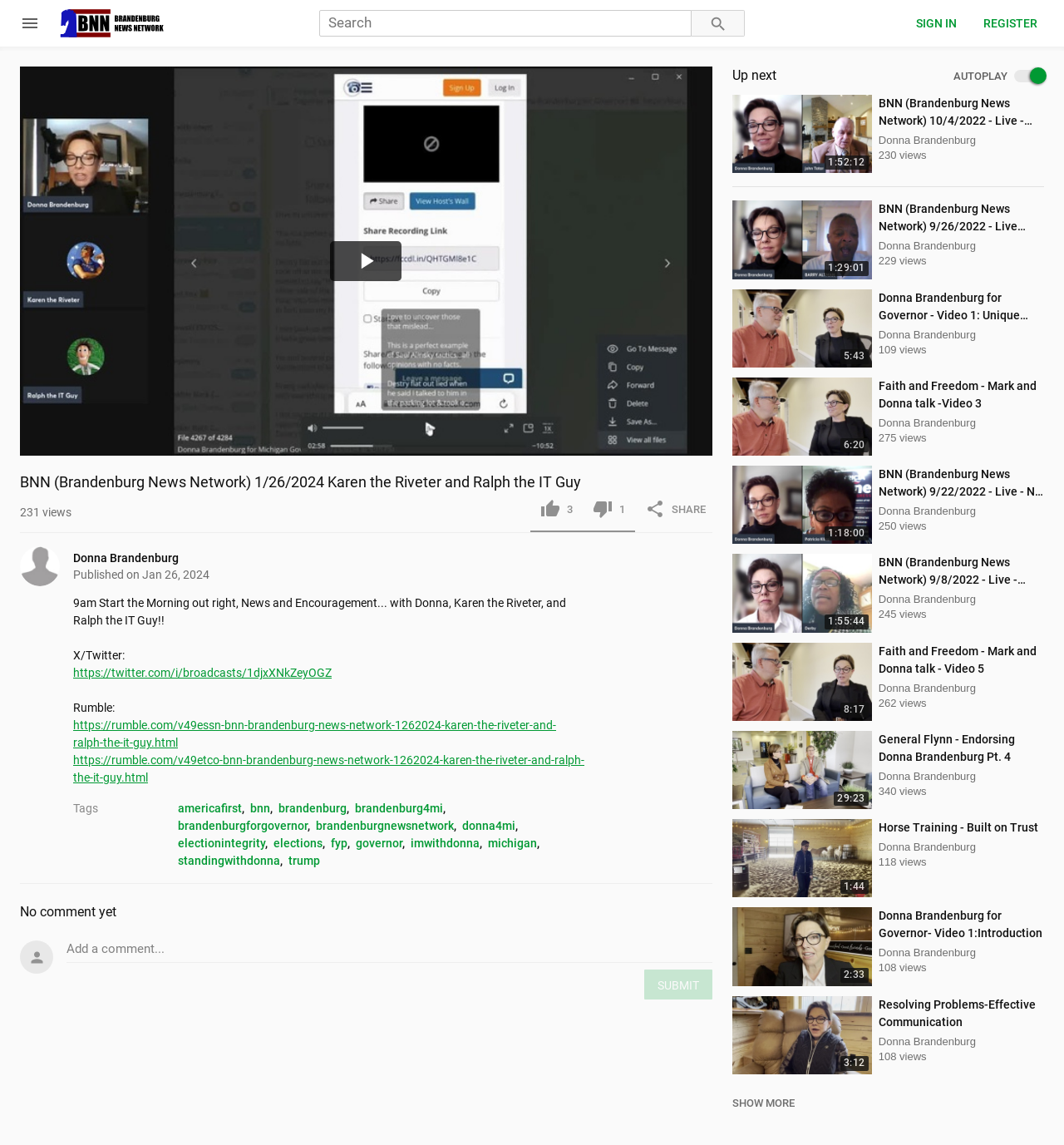Based on the element description title="Donna Brandenburg", identify the bounding box of the UI element in the given webpage screenshot. The coordinates should be in the format (top-left x, top-left y, bottom-right x, bottom-right y) and must be between 0 and 1.

[0.019, 0.477, 0.069, 0.512]